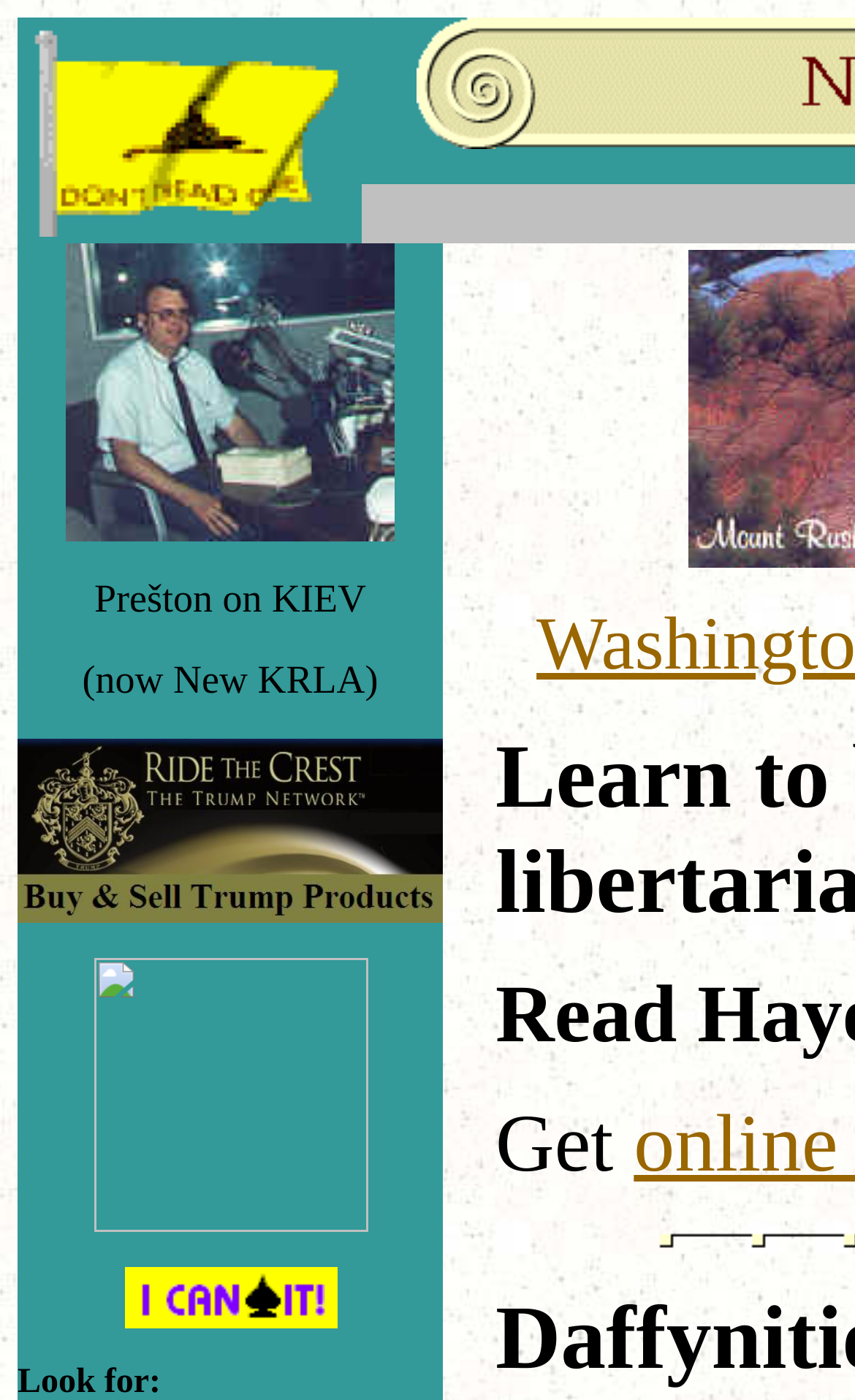What is the purpose of the 'Get' button?
Give a single word or phrase as your answer by examining the image.

Unknown